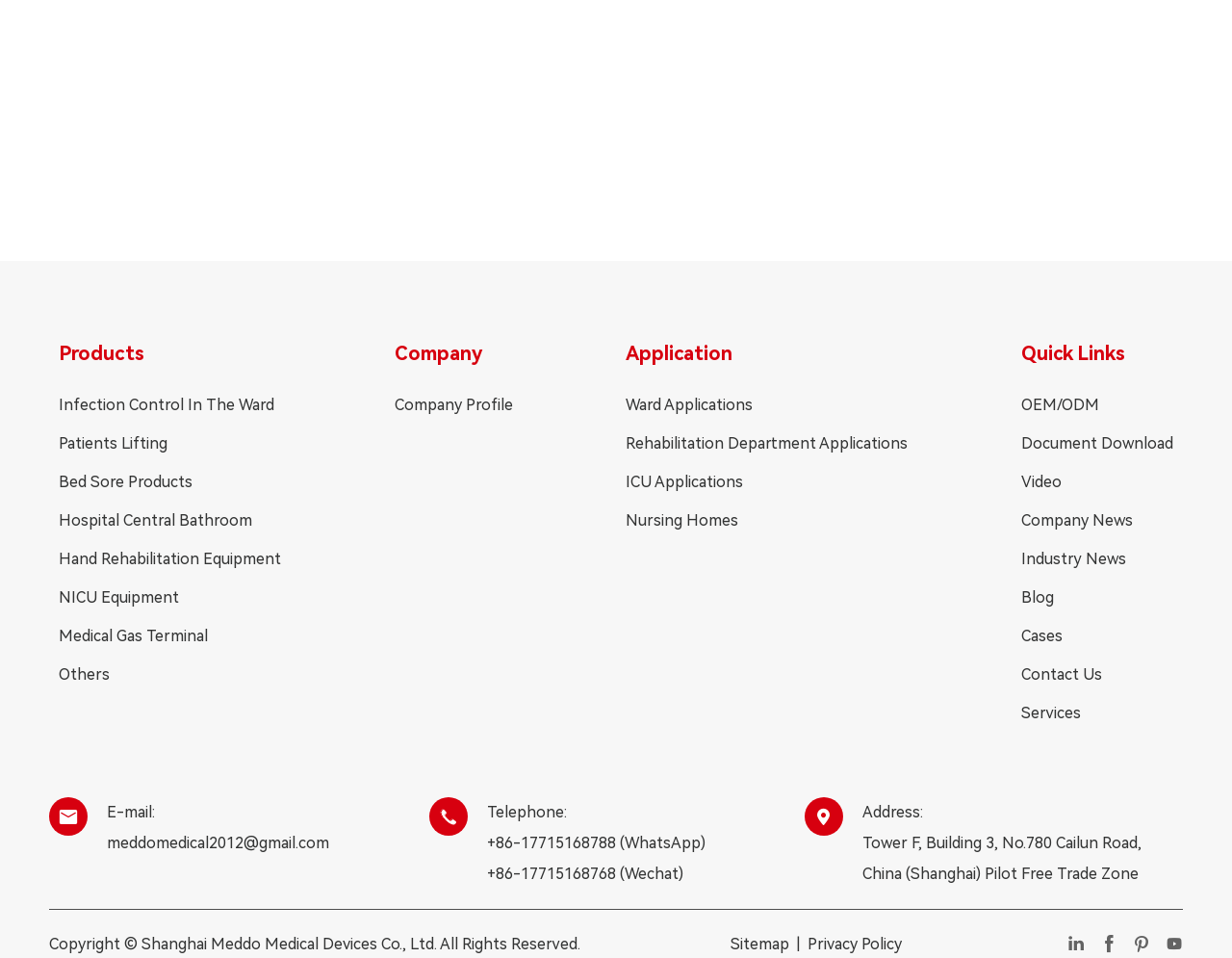Identify the bounding box coordinates of the element that should be clicked to fulfill this task: "Visit Company Profile". The coordinates should be provided as four float numbers between 0 and 1, i.e., [left, top, right, bottom].

[0.32, 0.41, 0.416, 0.436]